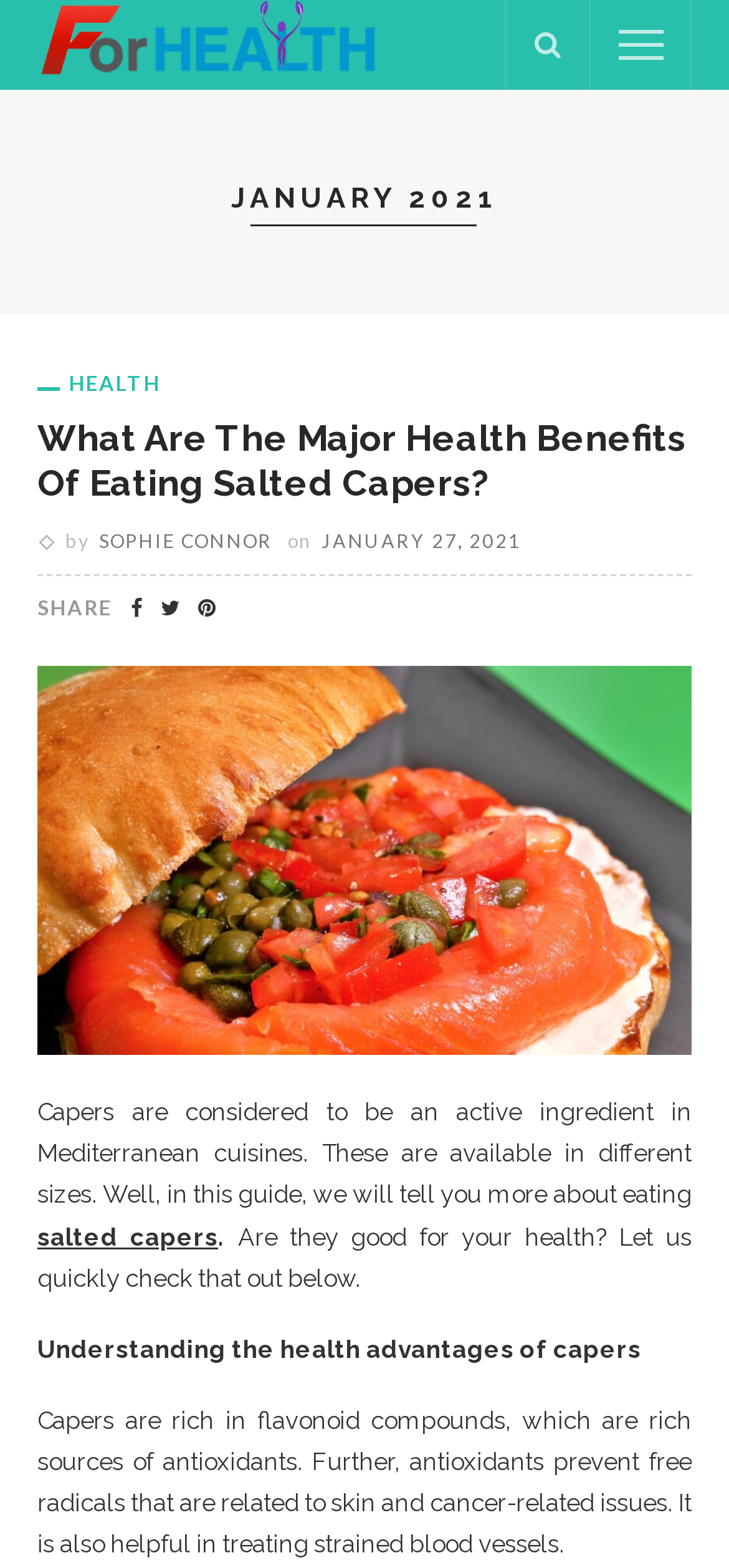How many social media sharing links are available?
Answer the question with a detailed and thorough explanation.

I found the social media sharing links by looking at the link elements with the icons '', '', and '' which are located below the 'SHARE' text.